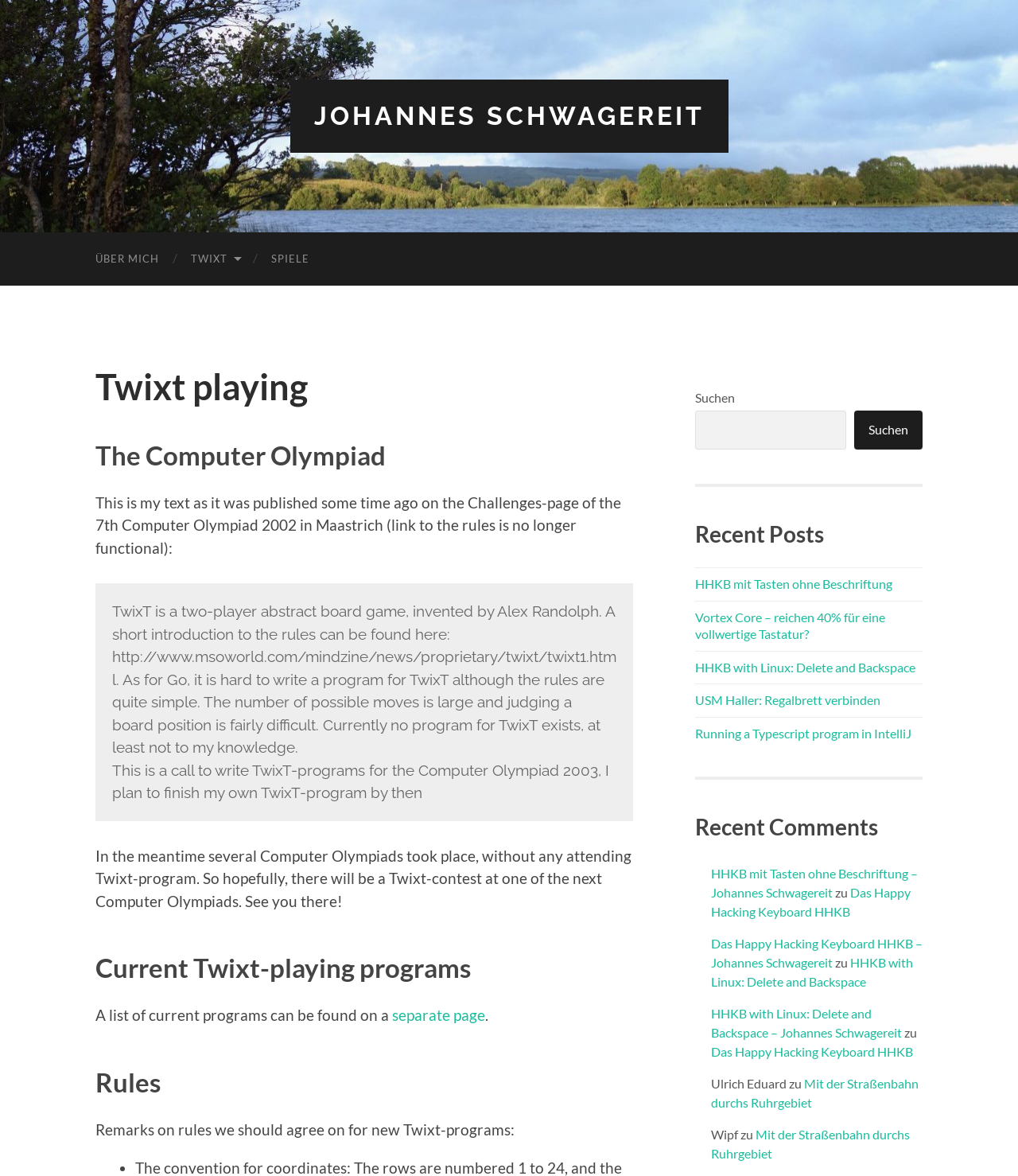Provide the bounding box coordinates of the area you need to click to execute the following instruction: "View recent posts".

[0.683, 0.443, 0.906, 0.466]